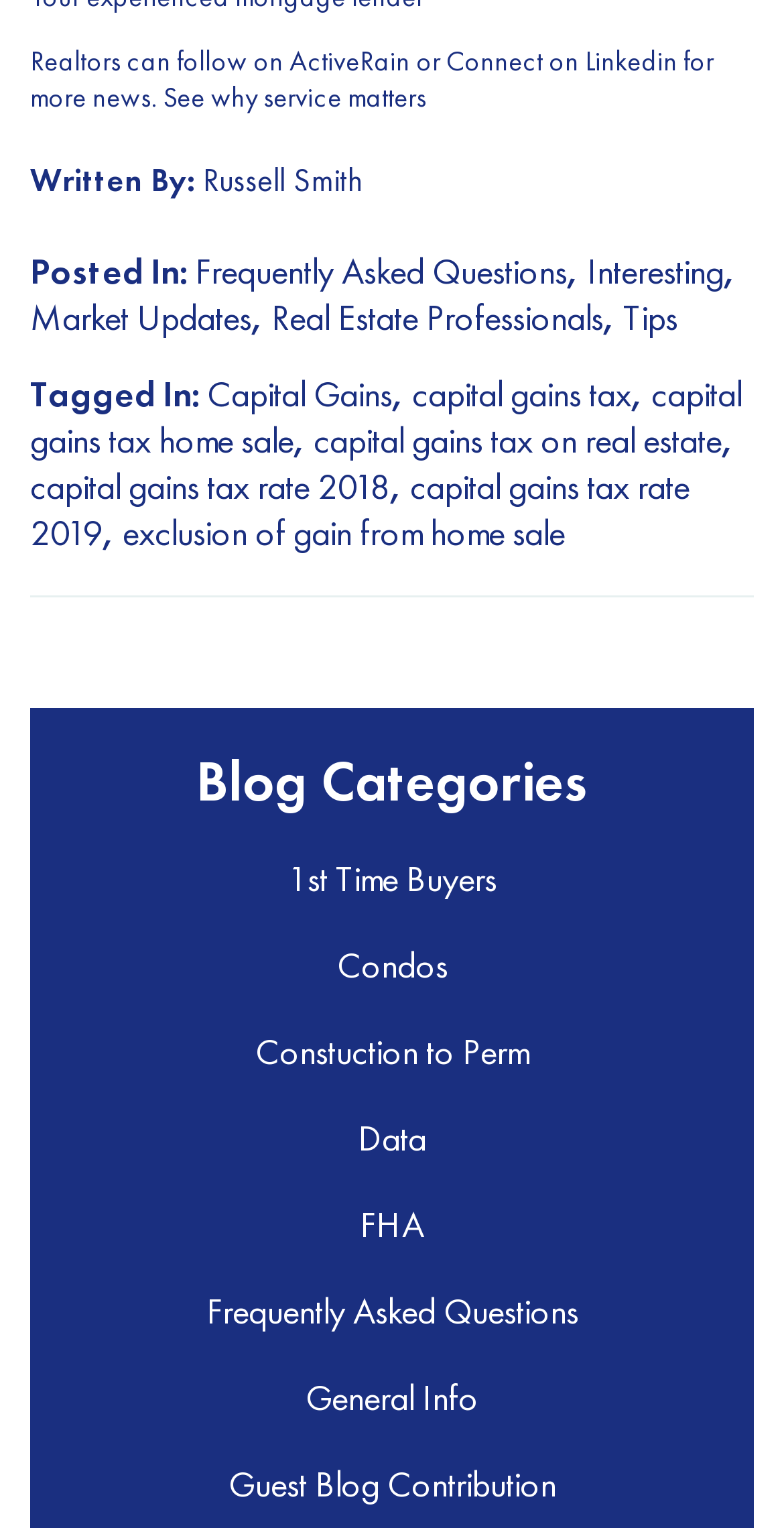Please locate the bounding box coordinates of the element's region that needs to be clicked to follow the instruction: "Learn about Capital Gains". The bounding box coordinates should be provided as four float numbers between 0 and 1, i.e., [left, top, right, bottom].

[0.264, 0.242, 0.5, 0.272]